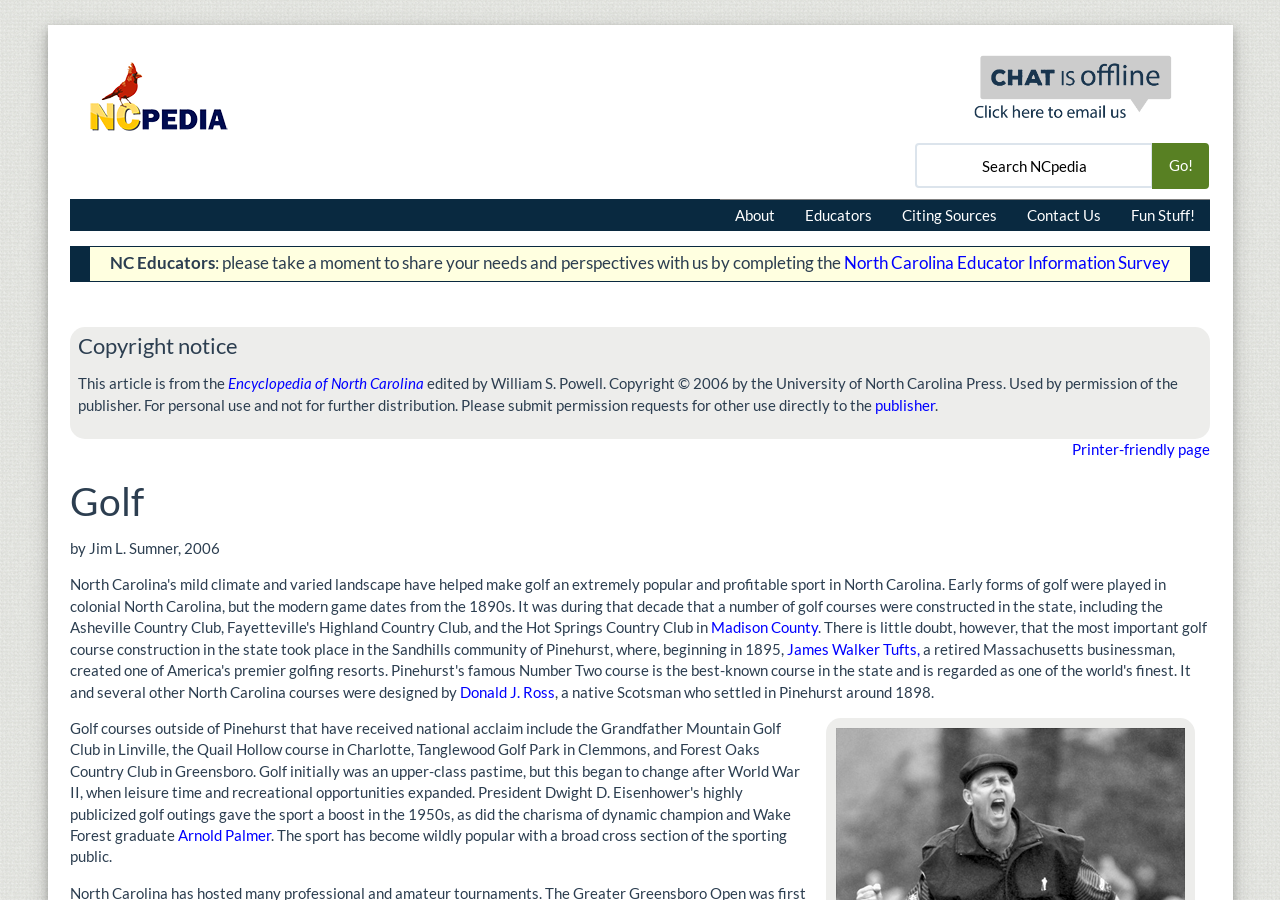Please identify the bounding box coordinates of where to click in order to follow the instruction: "Take the North Carolina Educator Information Survey".

[0.659, 0.281, 0.914, 0.303]